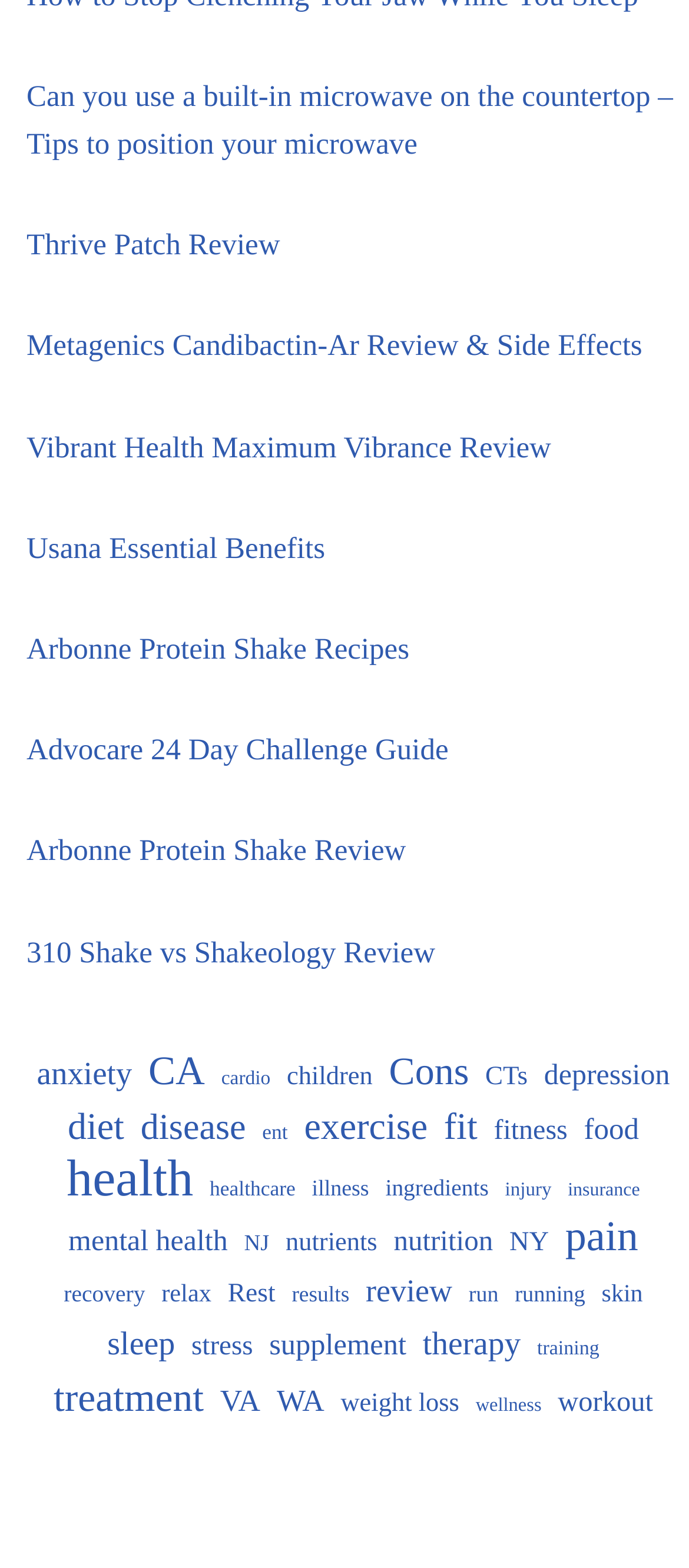Use a single word or phrase to respond to the question:
What is the topic of the link located at [0.038, 0.145, 0.406, 0.167]?

Thrive Patch Review